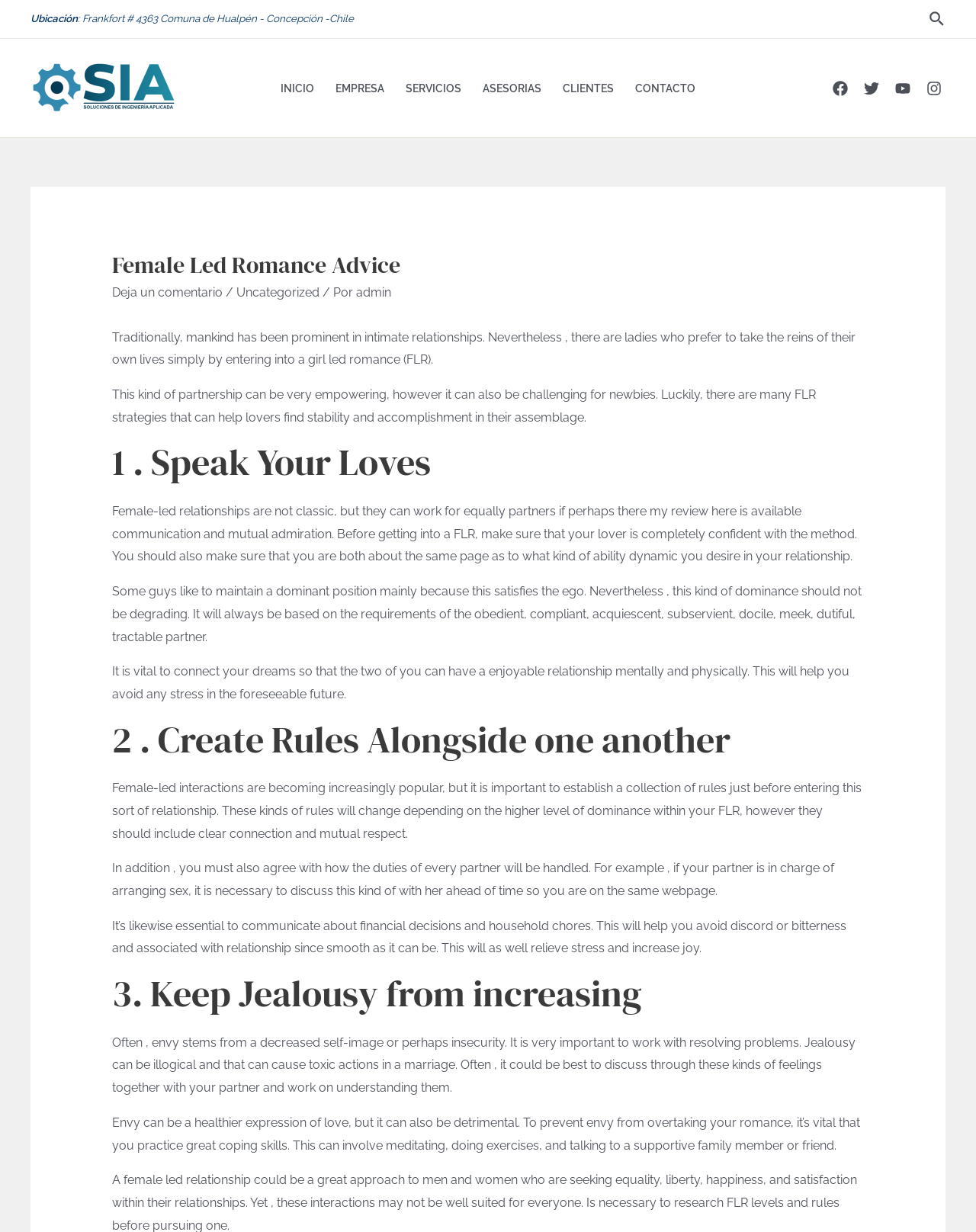What is the location of SIA INGENIEROS?
Using the visual information from the image, give a one-word or short-phrase answer.

Frankfort # 4363 Comuna de Hualpén - Concepción -Chile